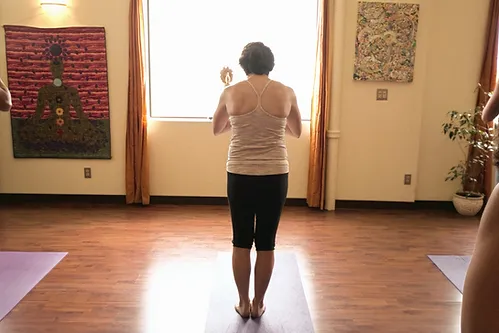What type of floor is in the yoga studio?
Using the information from the image, provide a comprehensive answer to the question.

The caption describes the floor in the yoga studio as polished wooden, which creates a sense of warmth and serenity in the space.